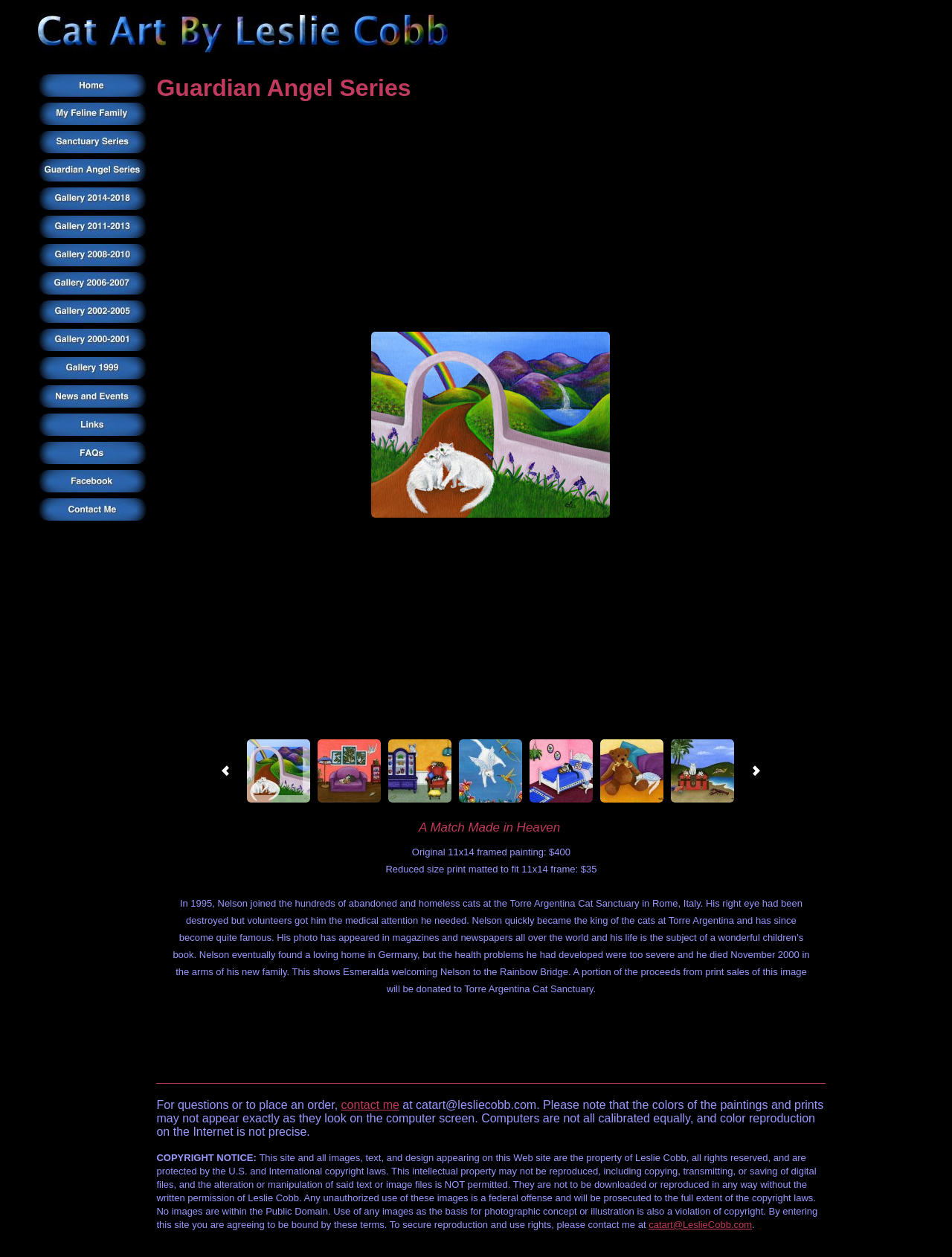Reply to the question below using a single word or brief phrase:
How many paintings are listed in the Guardian Angel Series?

8